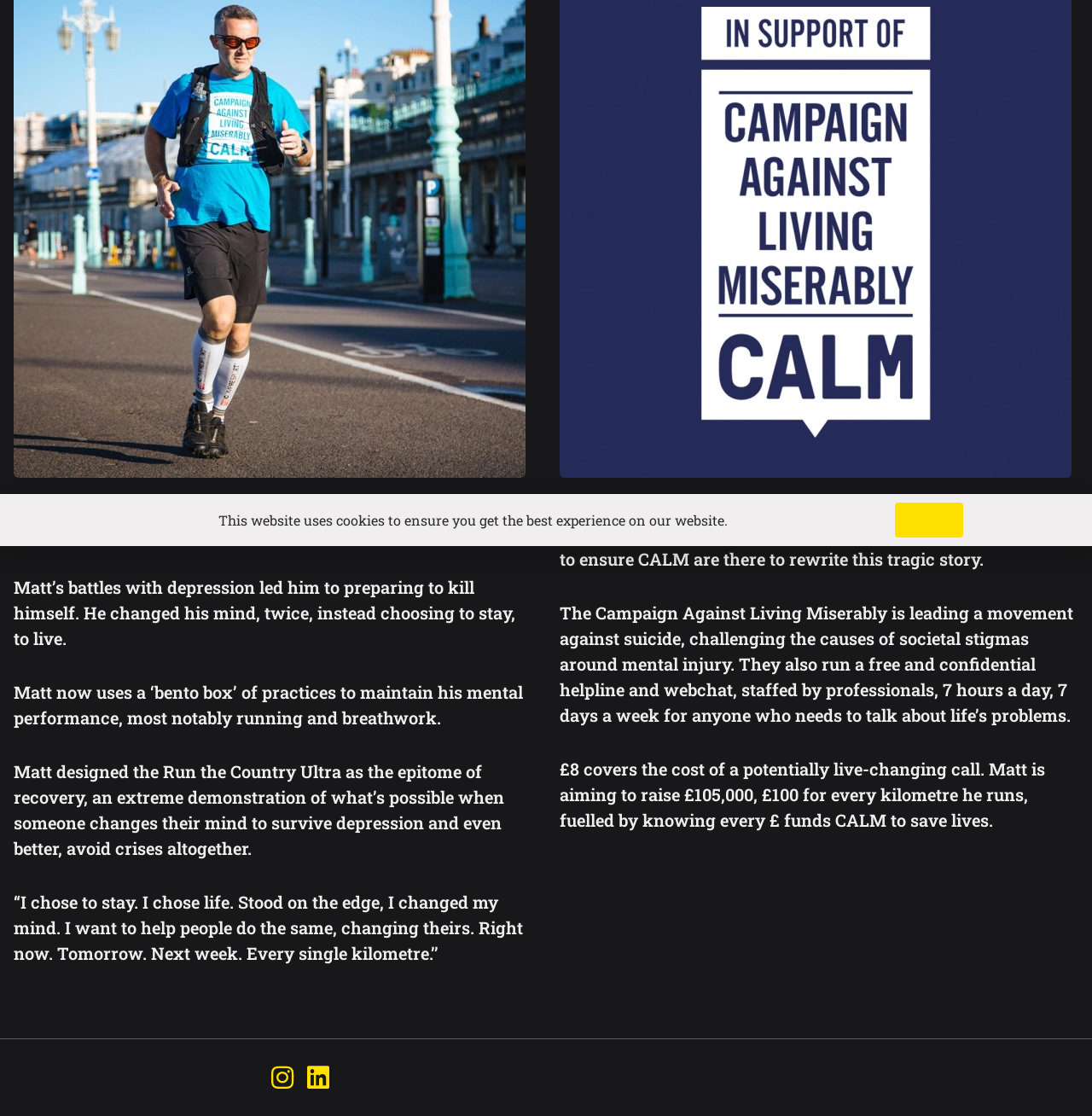Find the coordinates for the bounding box of the element with this description: "Linkedin".

[0.279, 0.954, 0.303, 0.977]